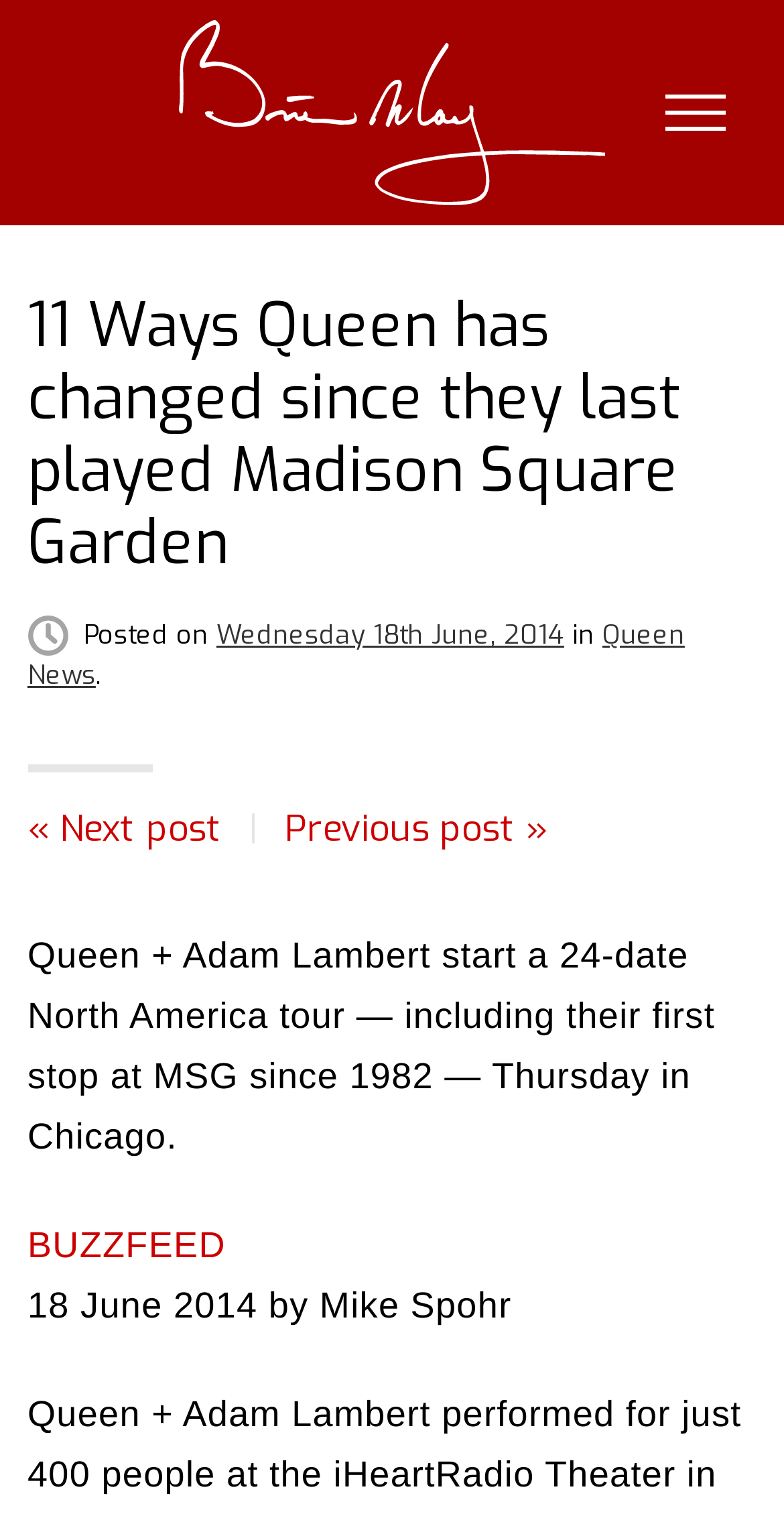Identify the bounding box coordinates for the UI element that matches this description: "Queen News".

[0.035, 0.407, 0.873, 0.456]